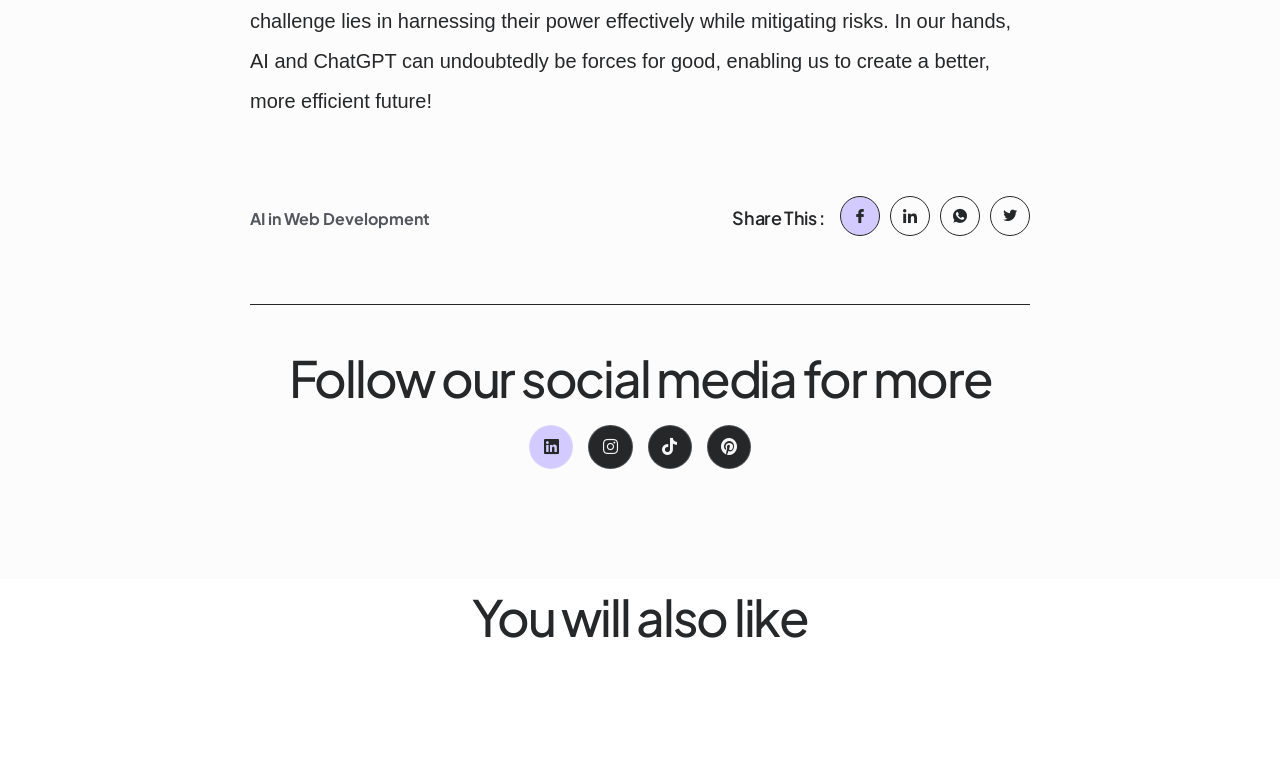Find the bounding box coordinates of the clickable element required to execute the following instruction: "Follow us on Linkedin". Provide the coordinates as four float numbers between 0 and 1, i.e., [left, top, right, bottom].

[0.413, 0.559, 0.448, 0.617]